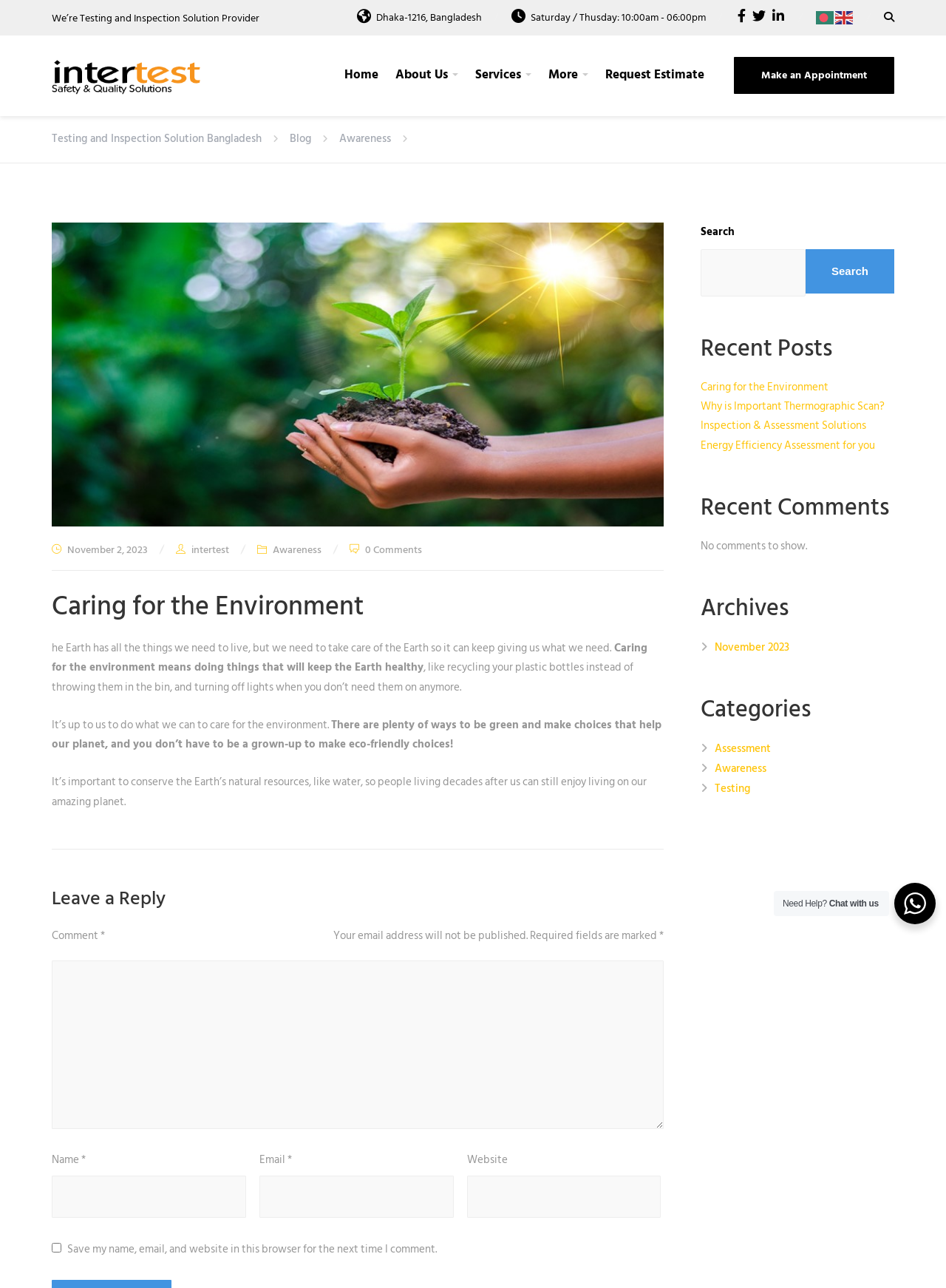Specify the bounding box coordinates for the region that must be clicked to perform the given instruction: "Make an Appointment".

[0.776, 0.044, 0.945, 0.073]